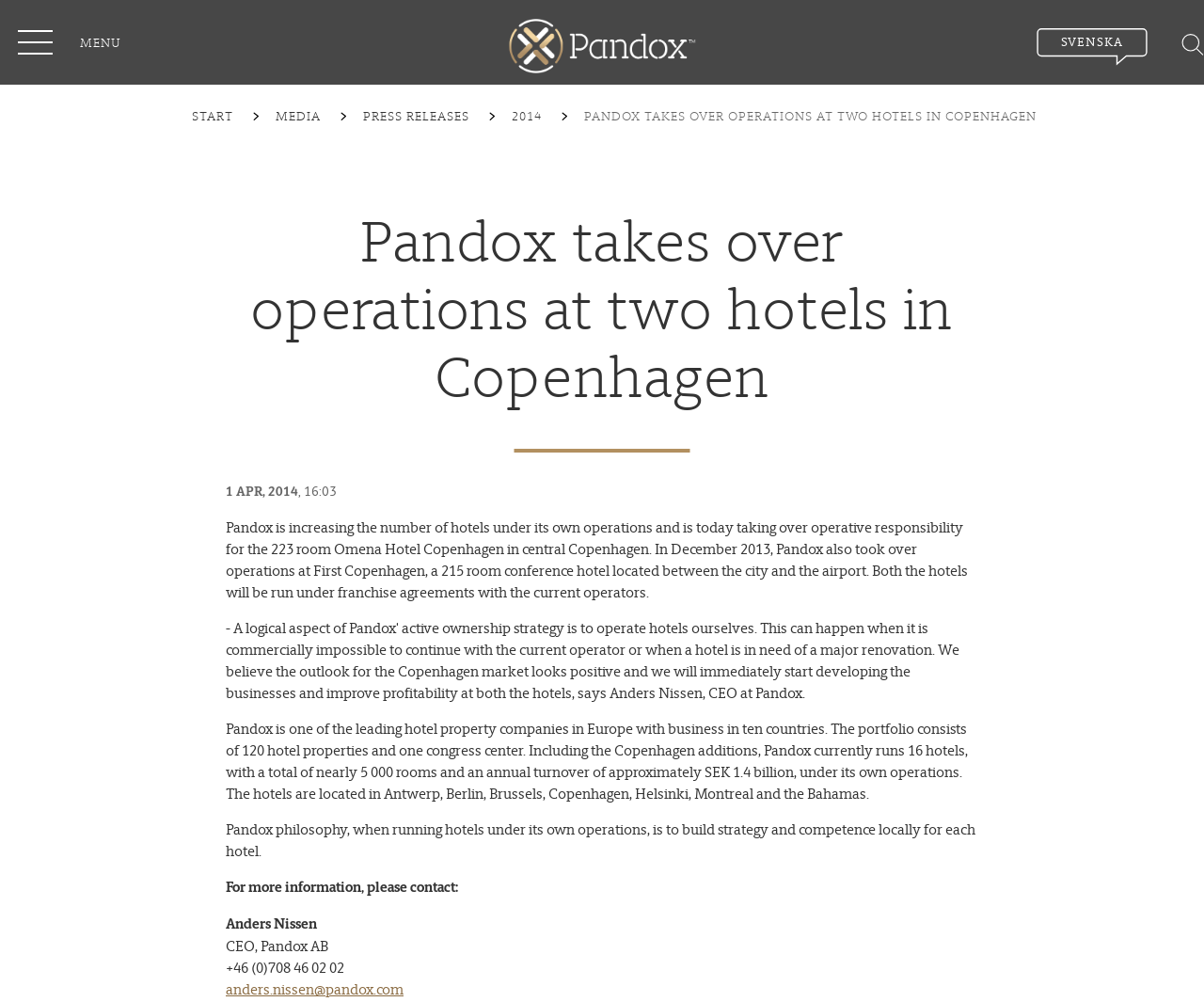Identify the coordinates of the bounding box for the element that must be clicked to accomplish the instruction: "Search for something".

[0.958, 0.033, 0.99, 0.078]